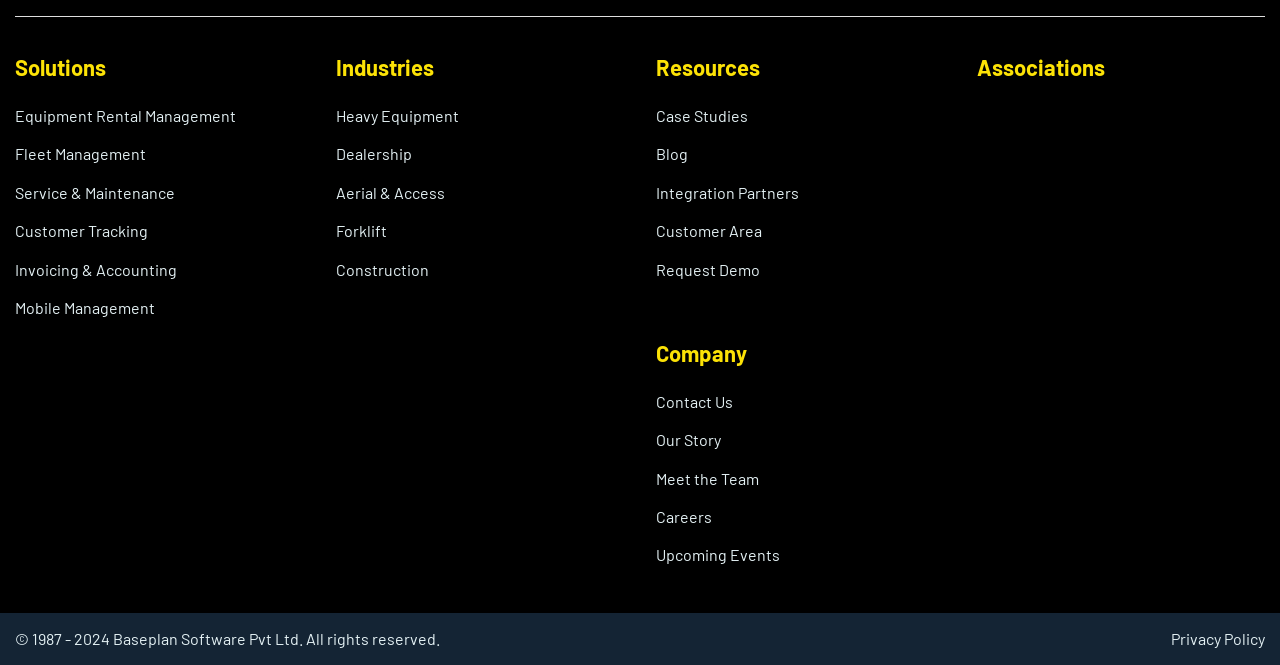Determine the bounding box coordinates of the clickable element to complete this instruction: "Read the Privacy Policy". Provide the coordinates in the format of four float numbers between 0 and 1, [left, top, right, bottom].

[0.915, 0.947, 0.988, 0.975]